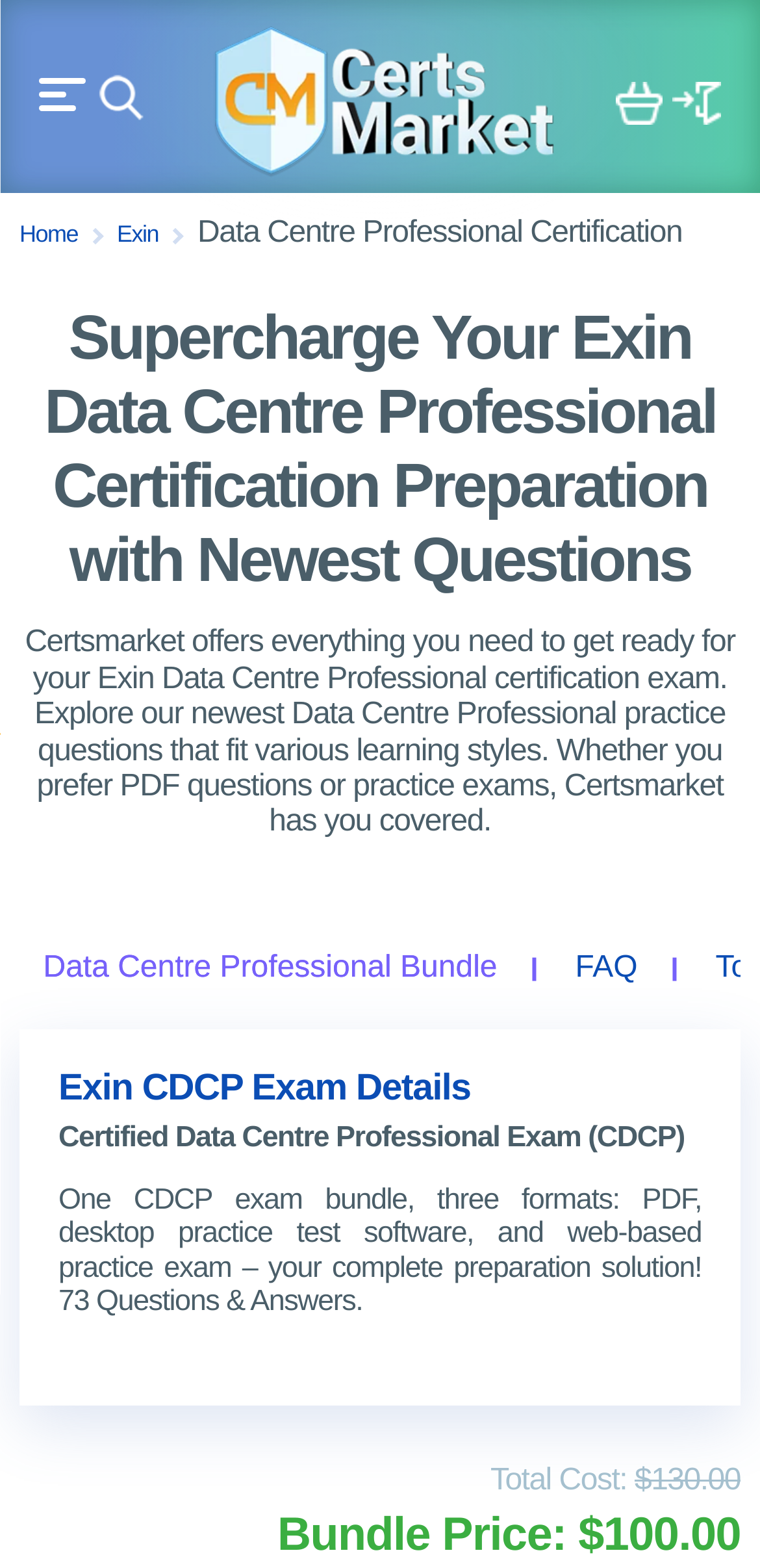Identify the bounding box coordinates of the clickable region to carry out the given instruction: "Search for a certification exam".

[0.051, 0.123, 0.949, 0.185]